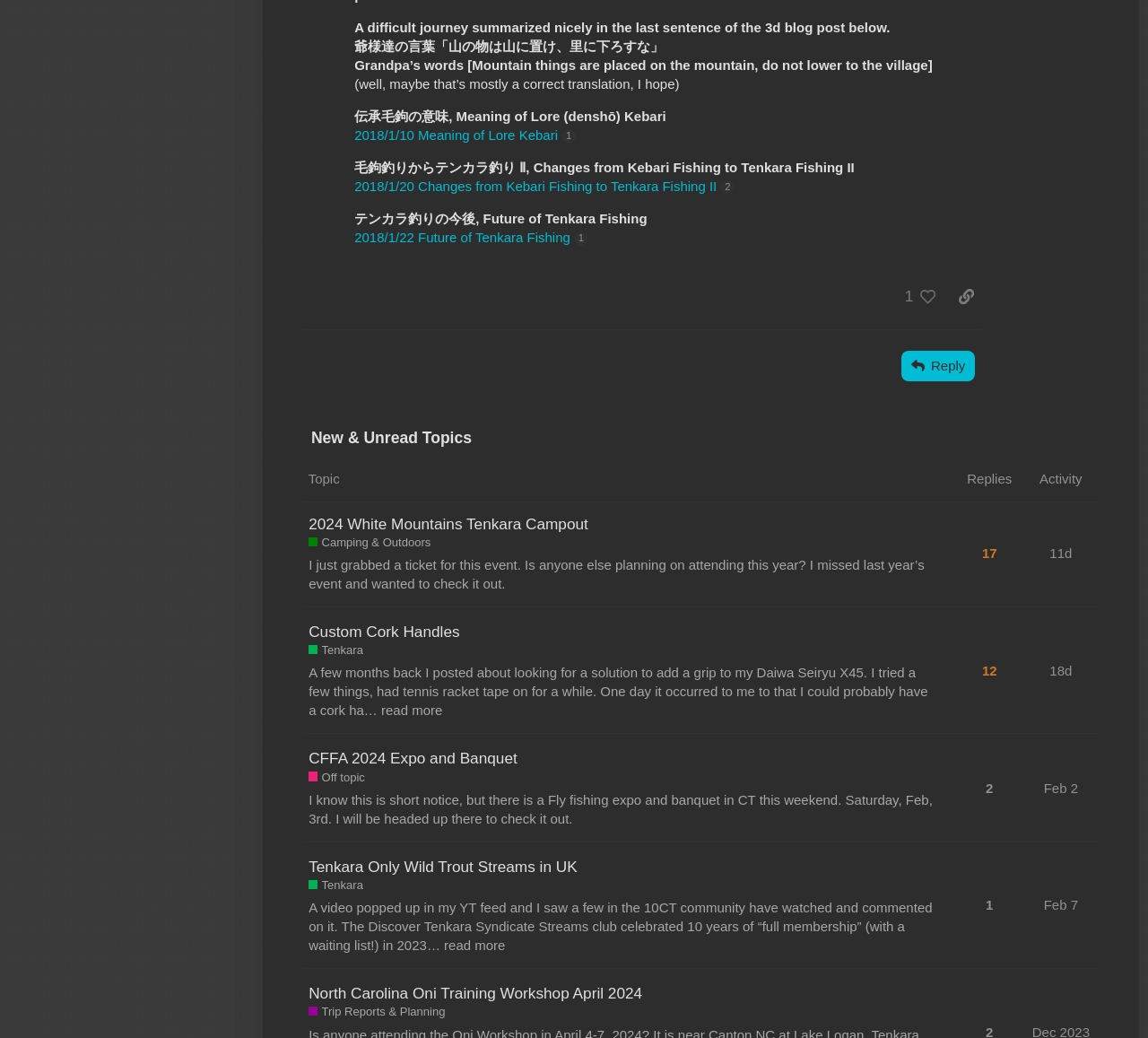Locate the bounding box coordinates of the area where you should click to accomplish the instruction: "Click the 'Reply' button".

[0.786, 0.338, 0.849, 0.367]